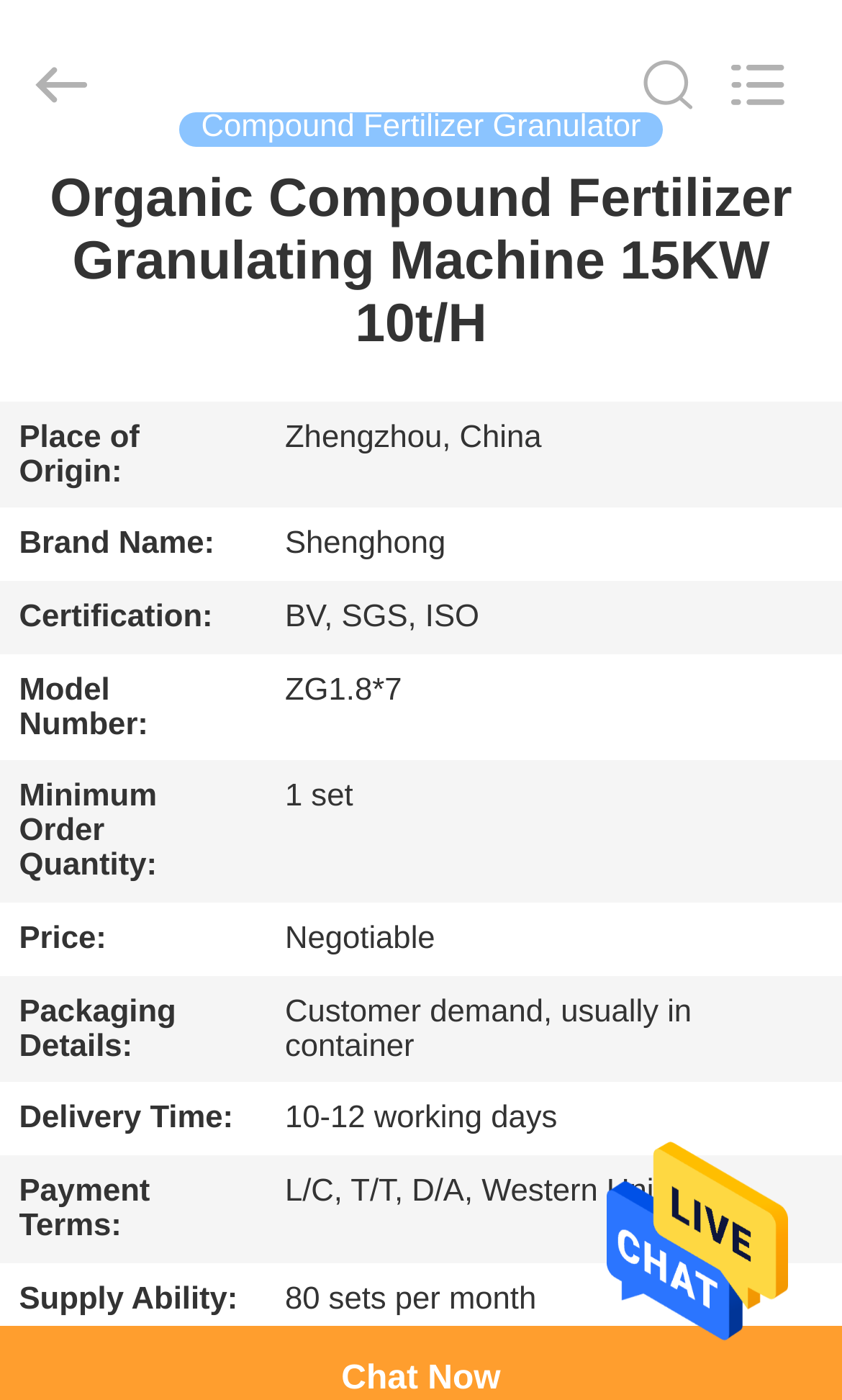Bounding box coordinates should be in the format (top-left x, top-left y, bottom-right x, bottom-right y) and all values should be floating point numbers between 0 and 1. Determine the bounding box coordinate for the UI element described as: Products

[0.0, 0.205, 0.359, 0.248]